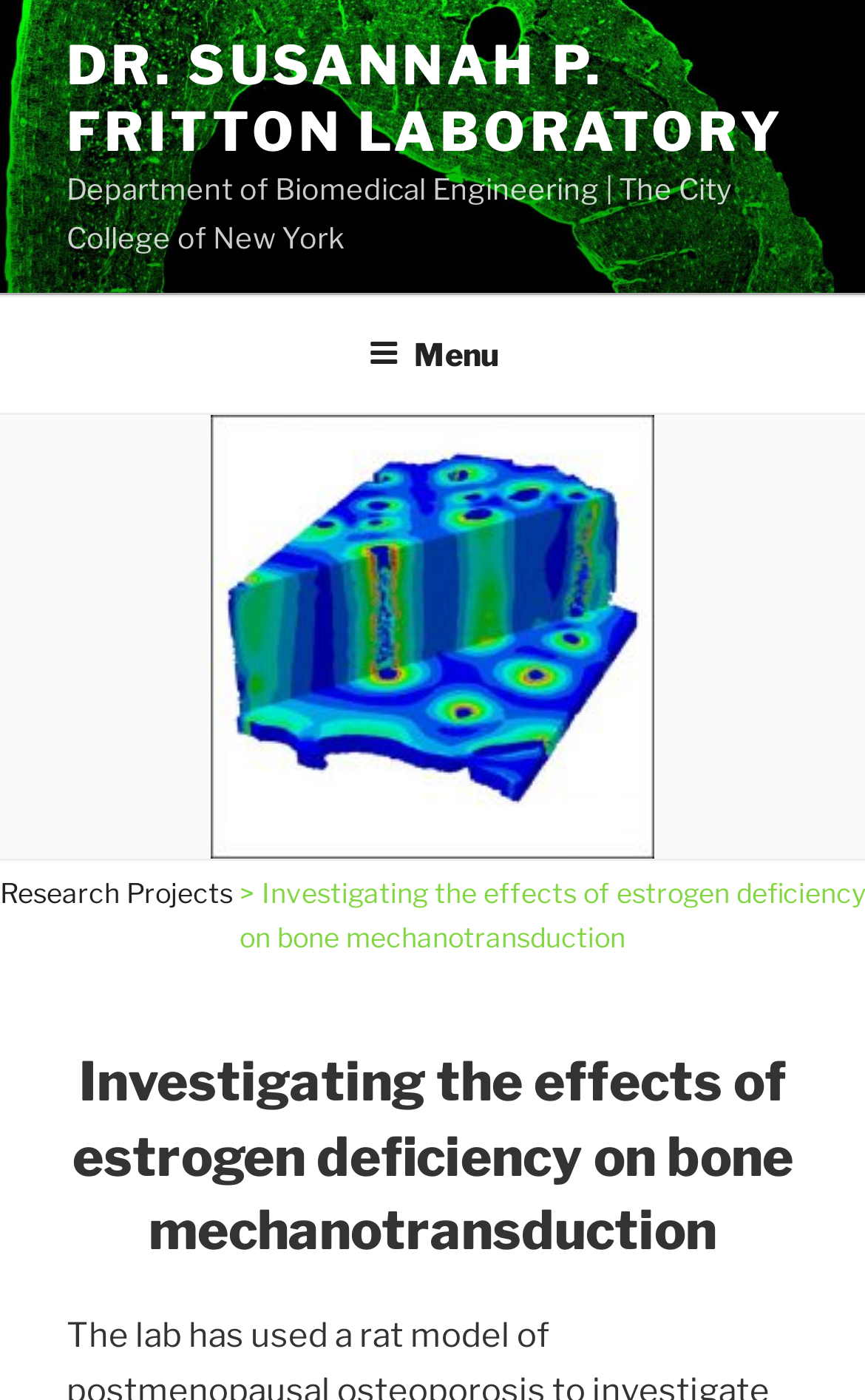Respond with a single word or phrase for the following question: 
What is the name of the menu?

Top Menu